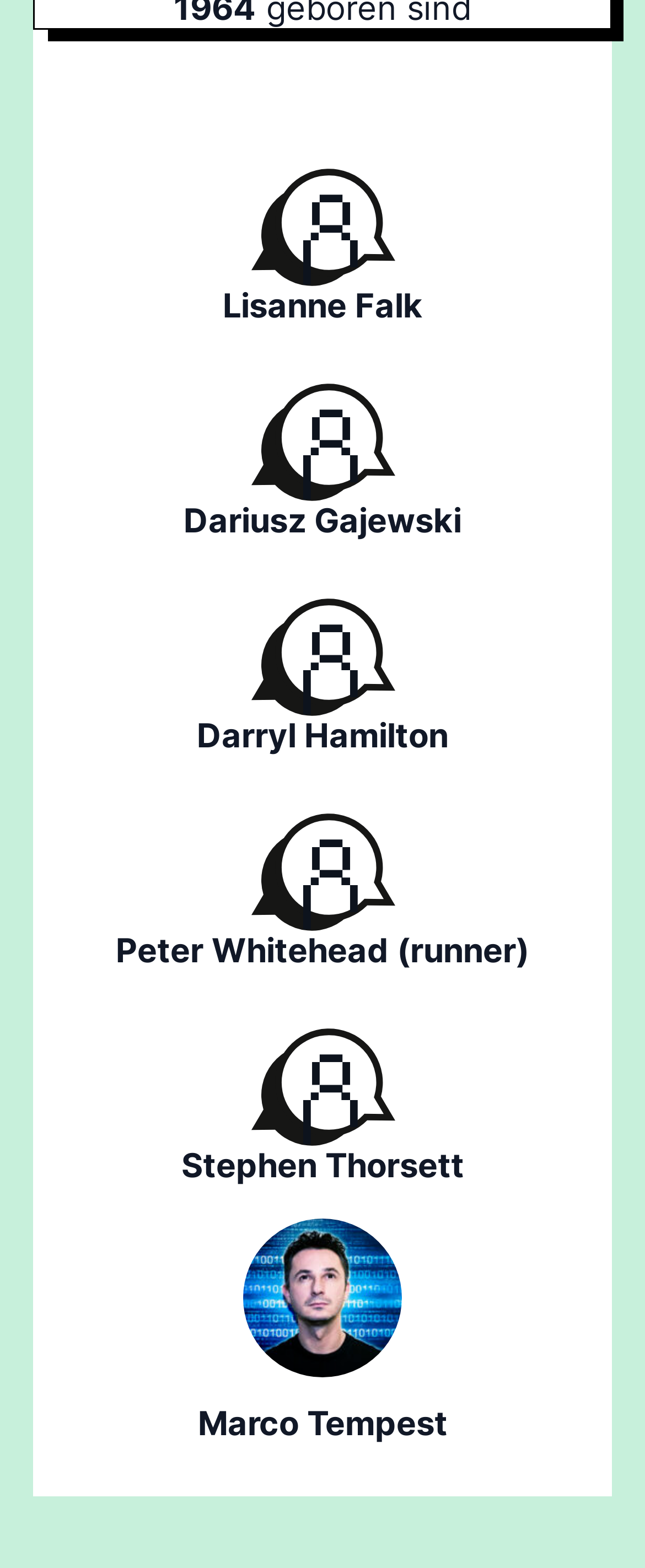What is the position of Darryl Hamilton's image?
Analyze the image and deliver a detailed answer to the question.

I compared the y1 and y2 coordinates of the images and found that Darryl Hamilton's image has a higher y1 value than Lisanne Falk's image, indicating that it is positioned below.